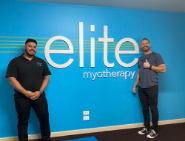Give an in-depth description of the image.

The image showcases two individuals standing in front of a vibrant blue wall emblazoned with the words "elite myotherapy." The left figure is dressed in a black polo shirt, exuding a welcoming demeanor, while the person on the right, with a thumbs-up gesture, is casually attired in a blue t-shirt and dark pants. This photo captures a friendly and professional atmosphere, possibly depicting a moment of celebration or achievement within the myotherapy practice. The backdrop not only highlights the business name but also reinforces the brand's identity, suggesting a modern and inviting clinic focused on healing and wellness.